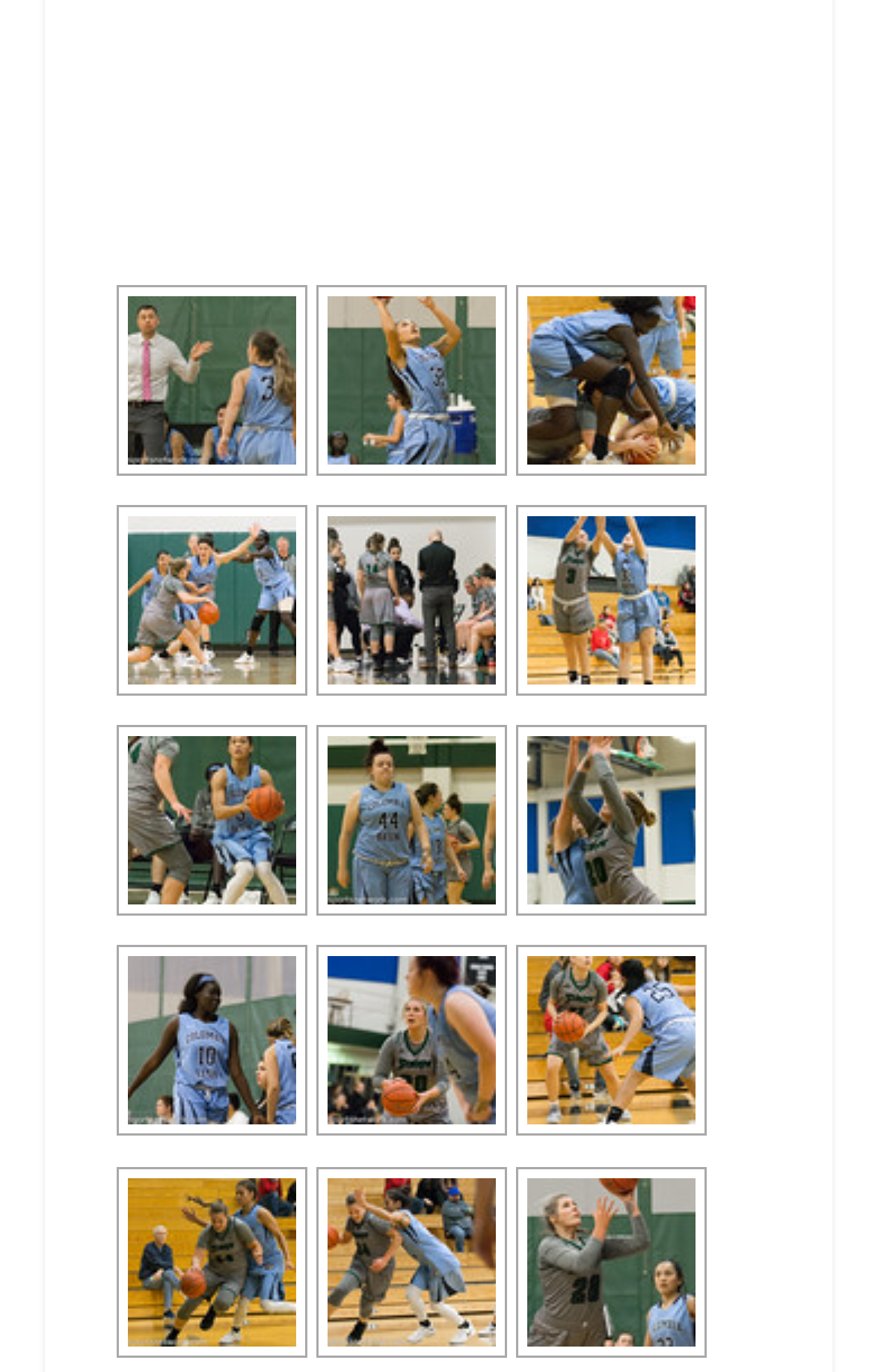Locate the bounding box coordinates of the area where you should click to accomplish the instruction: "open the link 'Columbia Basin at Chemeketa 12.29.17-61'".

[0.36, 0.486, 0.578, 0.514]